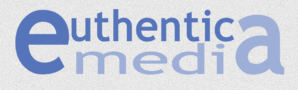Refer to the image and provide an in-depth answer to the question: 
What is the purpose of the logo?

The caption states that the logo likely serves as a visual identity for the brand, encapsulating its mission and values in the field of music recordings, processing, and publication.